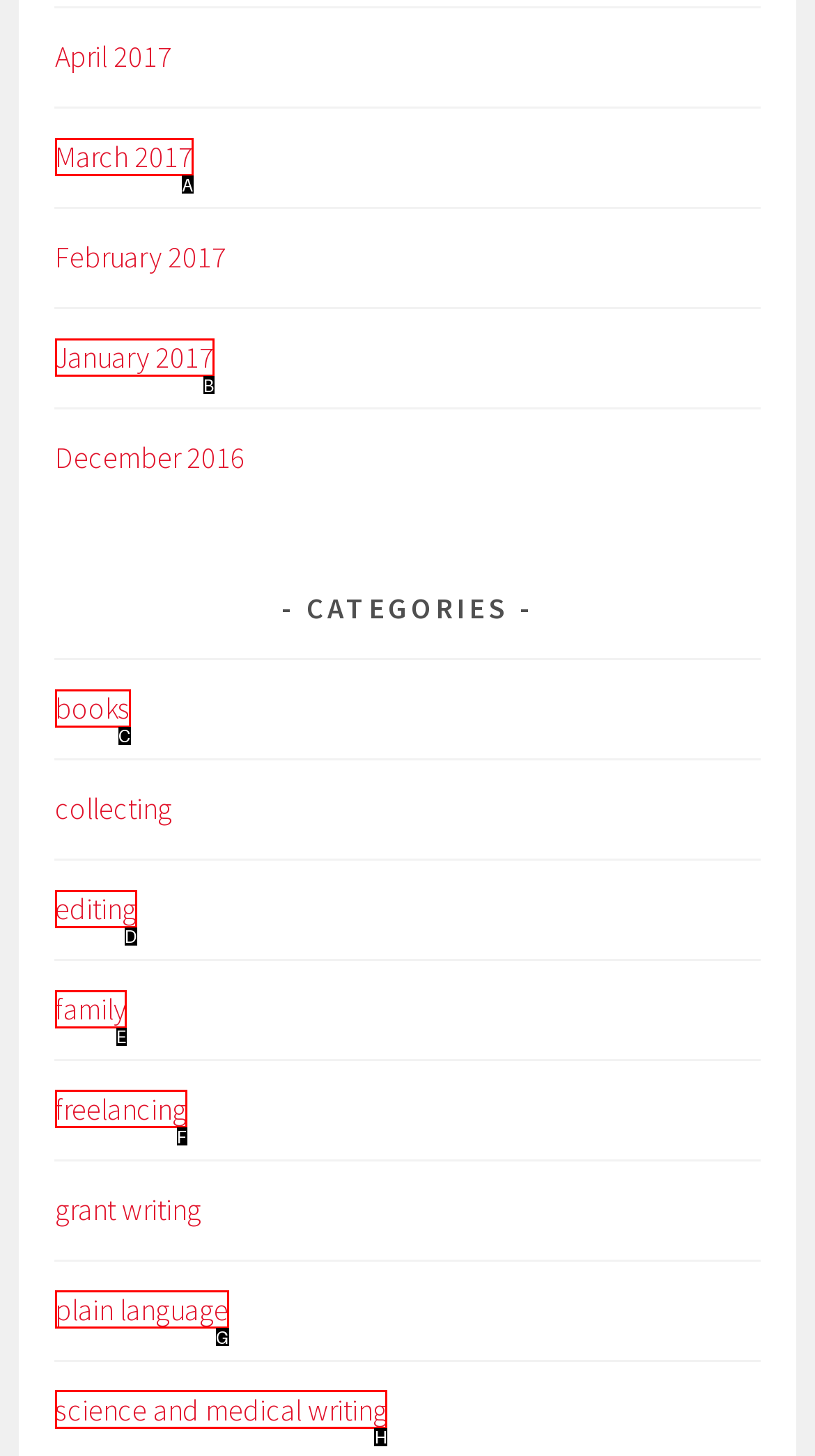Which HTML element should be clicked to perform the following task: explore science and medical writing
Reply with the letter of the appropriate option.

H